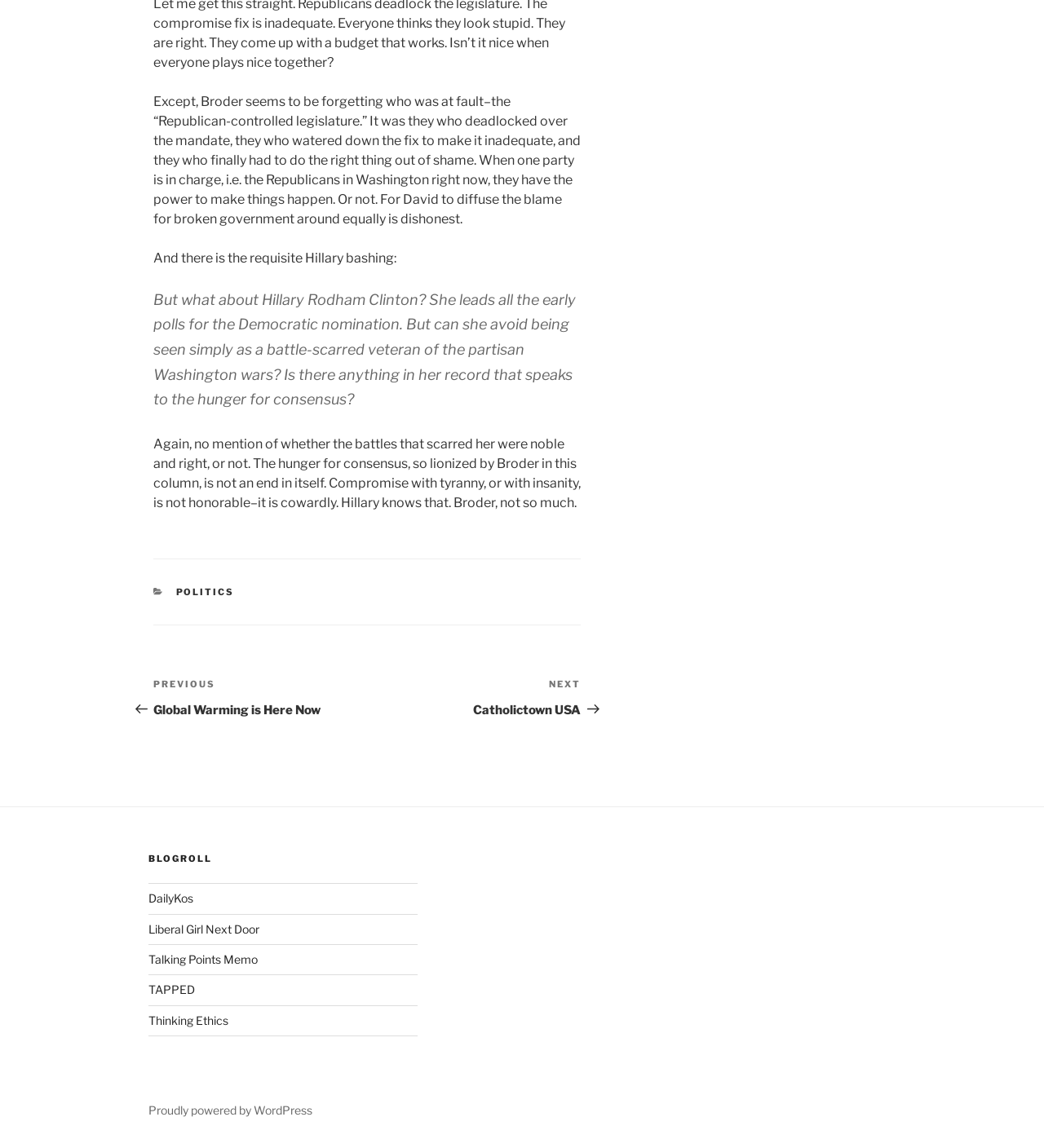Can you show the bounding box coordinates of the region to click on to complete the task described in the instruction: "Read next post"?

[0.352, 0.59, 0.556, 0.625]